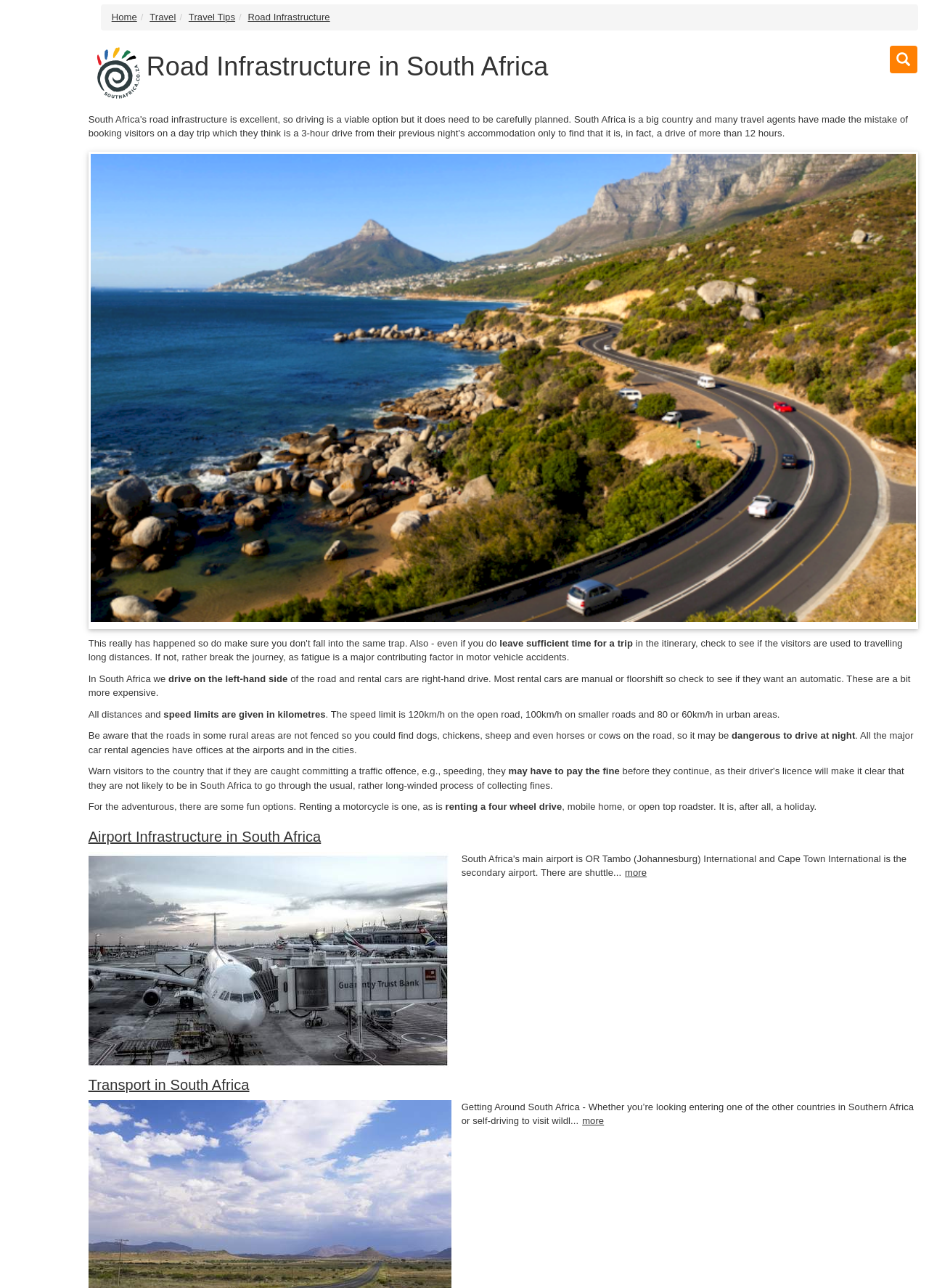Your task is to find and give the main heading text of the webpage.

Road Infrastructure in South Africa